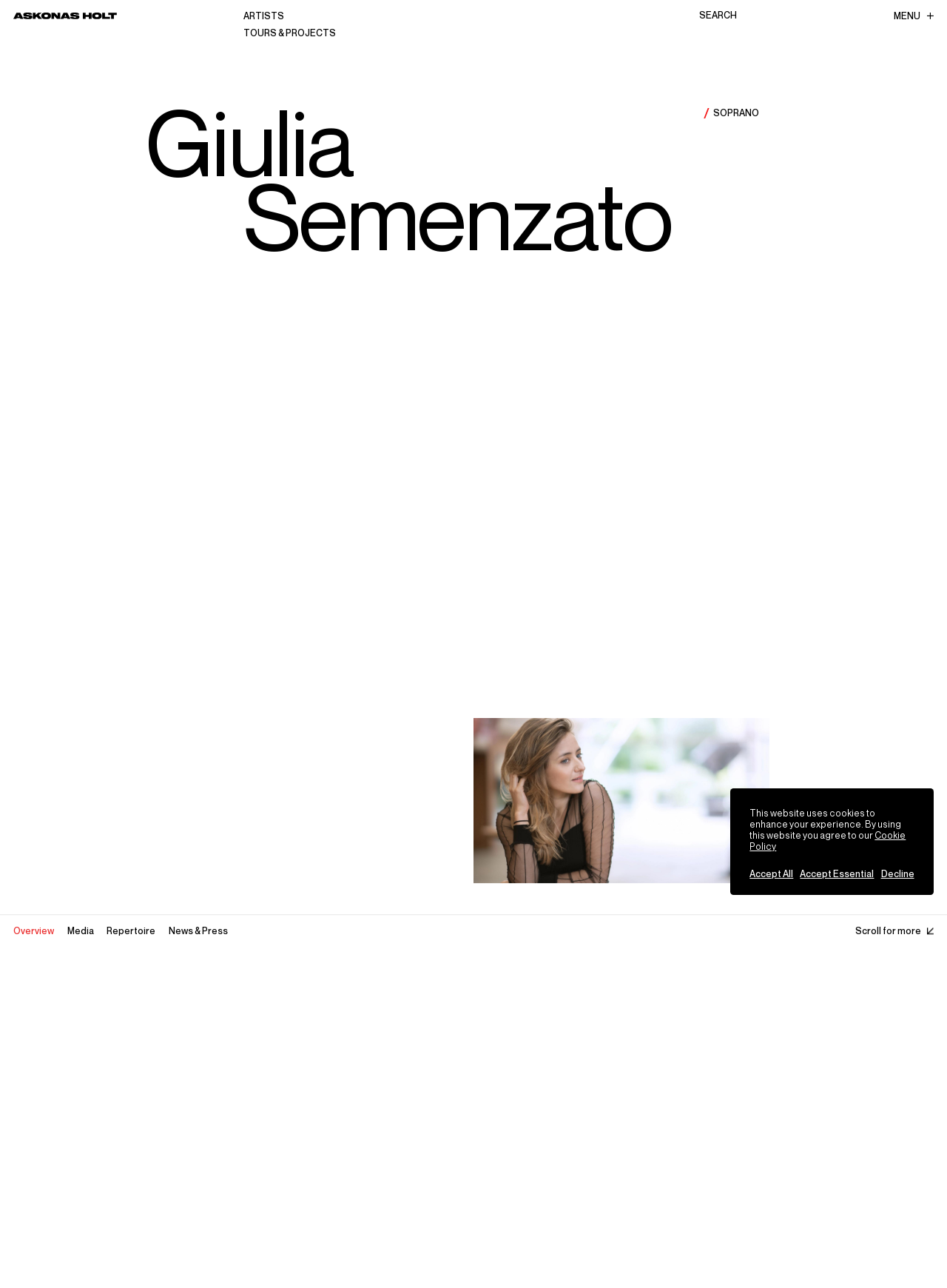From the webpage screenshot, identify the region described by Accept All. Provide the bounding box coordinates as (top-left x, top-left y, bottom-right x, bottom-right y), with each value being a floating point number between 0 and 1.

[0.792, 0.674, 0.838, 0.683]